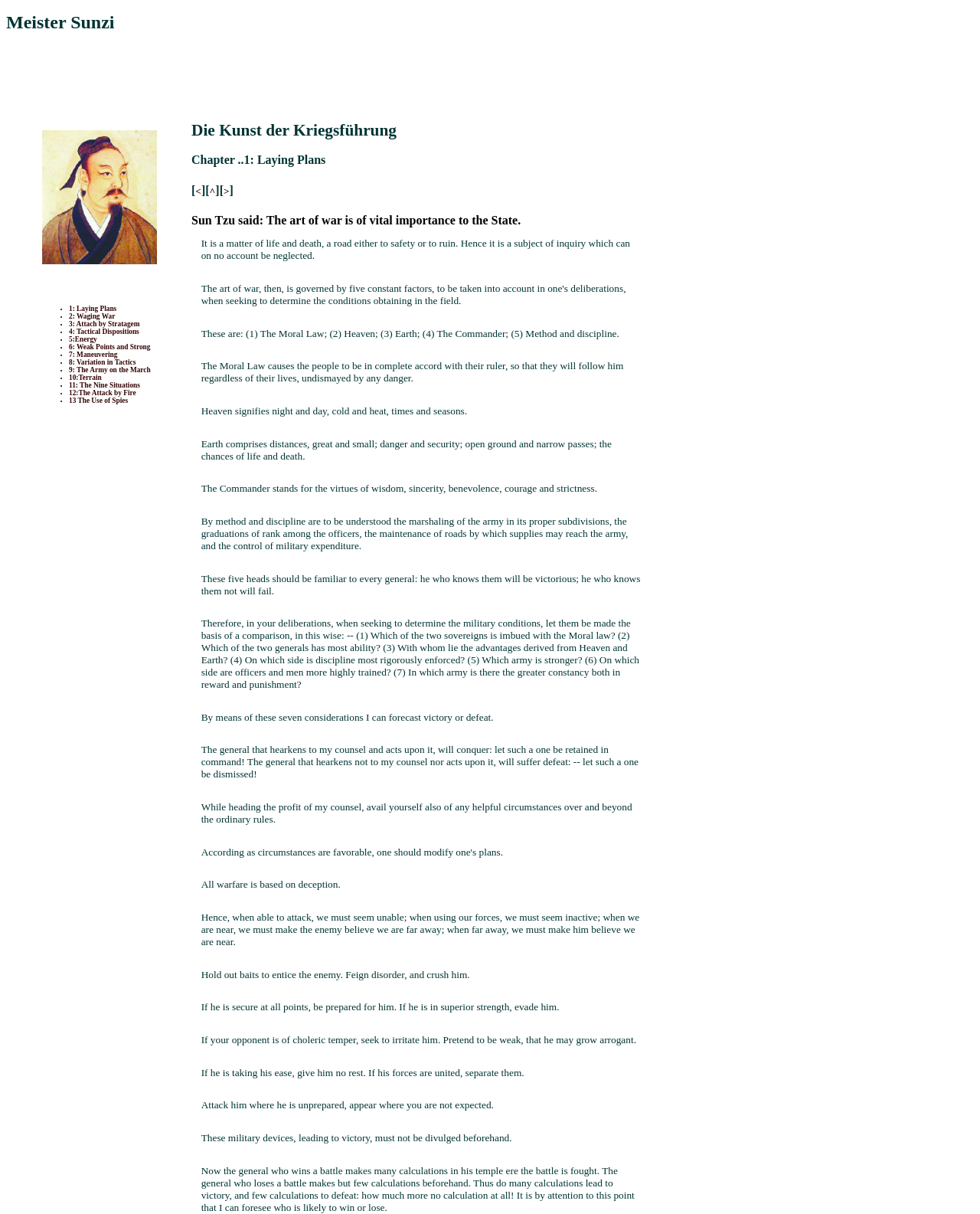Generate a detailed explanation of the webpage's features and information.

This webpage is about "The Art of War" by Sun Tzu, specifically Chapter 1: Laying Plans. At the top, there is a heading "Meister Sunzi" followed by an image of Sunzi. Below the image, there is a list of links to different chapters, including "Laying Plans", "Waging War", "Attach by Stratagem", and others.

The main content of the page is divided into several sections, each with a heading. The first section has a heading "Die Kunst der Kriegsführung" (The Art of War) and "Chapter..1: Laying Plans". Below this, there is a quote from Sun Tzu, "The art of war is of vital importance to the State." followed by several paragraphs of text discussing the importance of war and the five key elements to consider when making decisions about war.

The text is organized into several sections, each discussing a different aspect of war, such as the moral law, heaven, earth, the commander, and method and discipline. There are also several quotes from Sun Tzu throughout the text, including "All warfare is based on deception" and "Attack him where he is unprepared, appear where you are not expected."

At the bottom of the page, there are links to navigate to the previous or next chapter, represented by "<", "^", and ">" symbols. Overall, the webpage is a simple and straightforward presentation of the text from "The Art of War" with minimal visual elements.